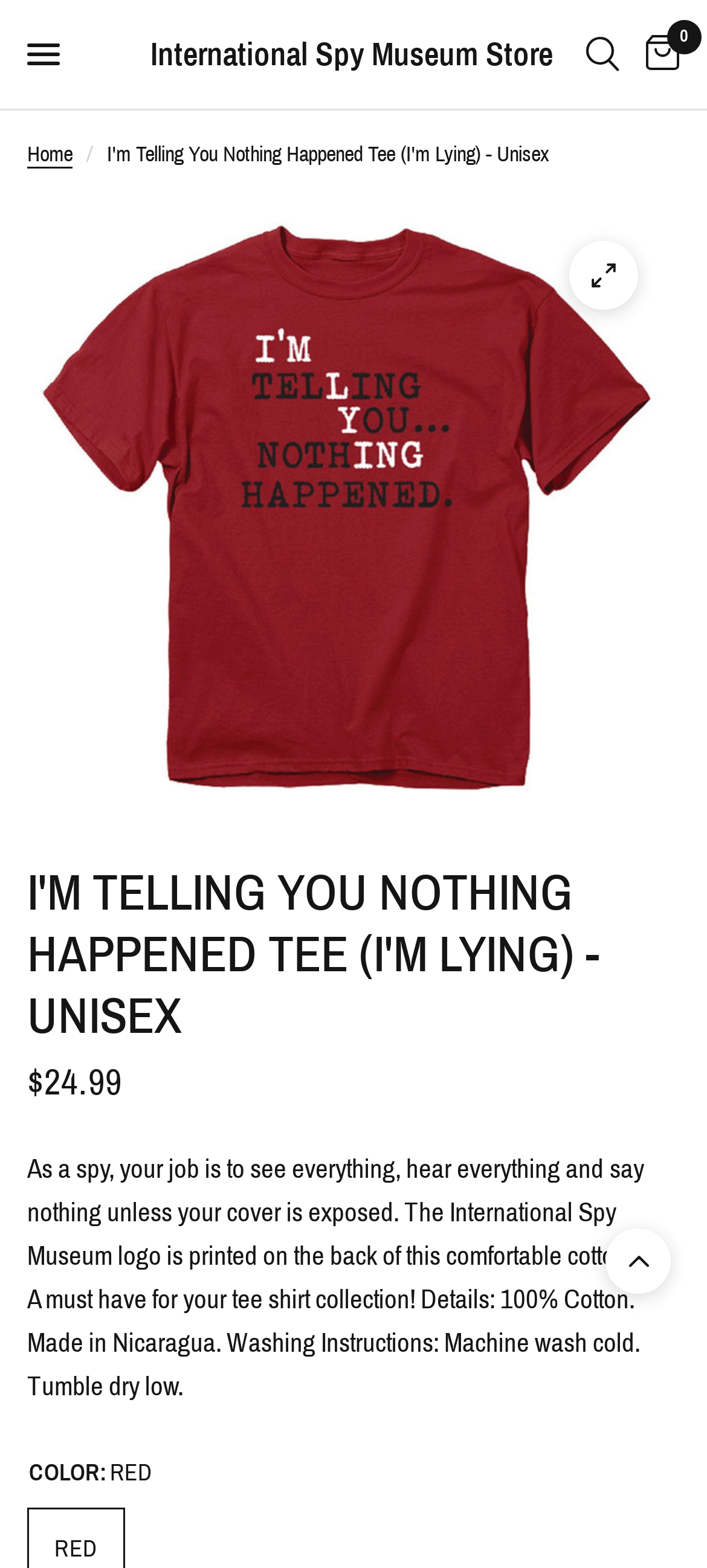Please answer the following question as detailed as possible based on the image: 
What is the washing instruction for the I'm Telling You Nothing Happened Tee?

I found the washing instruction for the I'm Telling You Nothing Happened Tee by reading the product description, which provides the washing instructions as Machine wash cold. Tumble dry low.